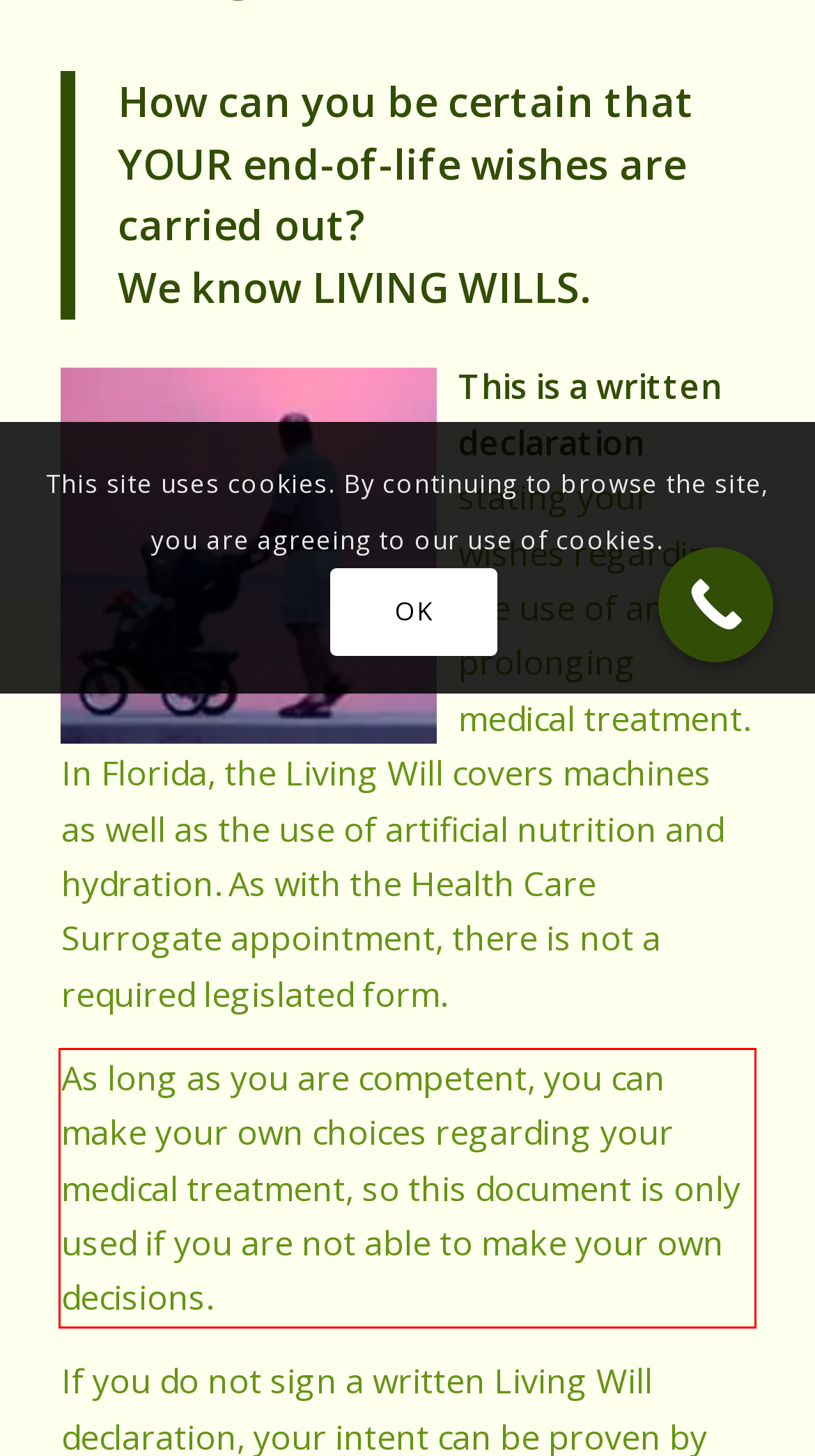Please examine the webpage screenshot and extract the text within the red bounding box using OCR.

As long as you are competent, you can make your own choices regarding your medical treatment, so this document is only used if you are not able to make your own decisions.